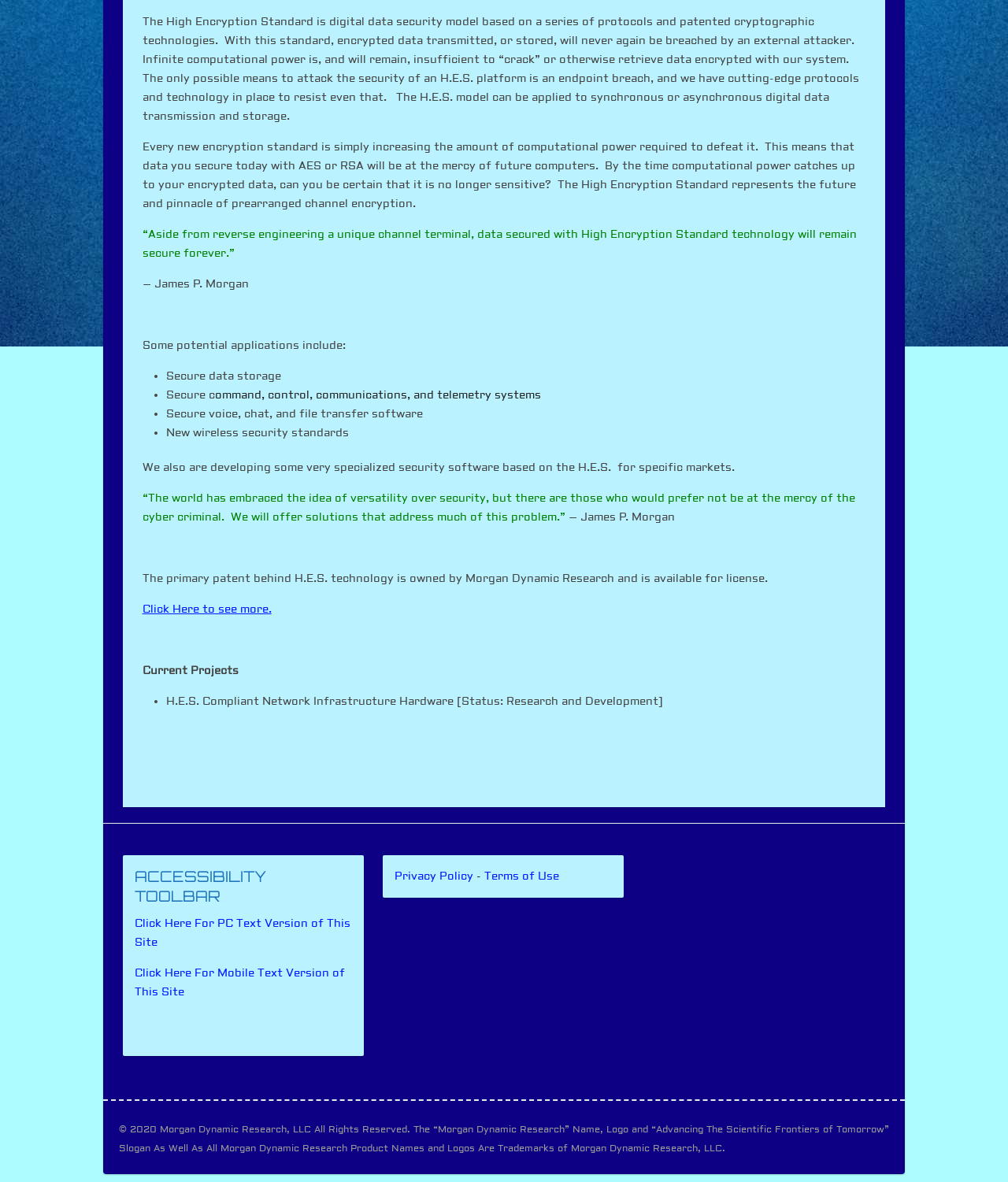Determine the bounding box coordinates of the UI element described by: "Privacy Policy".

[0.392, 0.736, 0.47, 0.748]